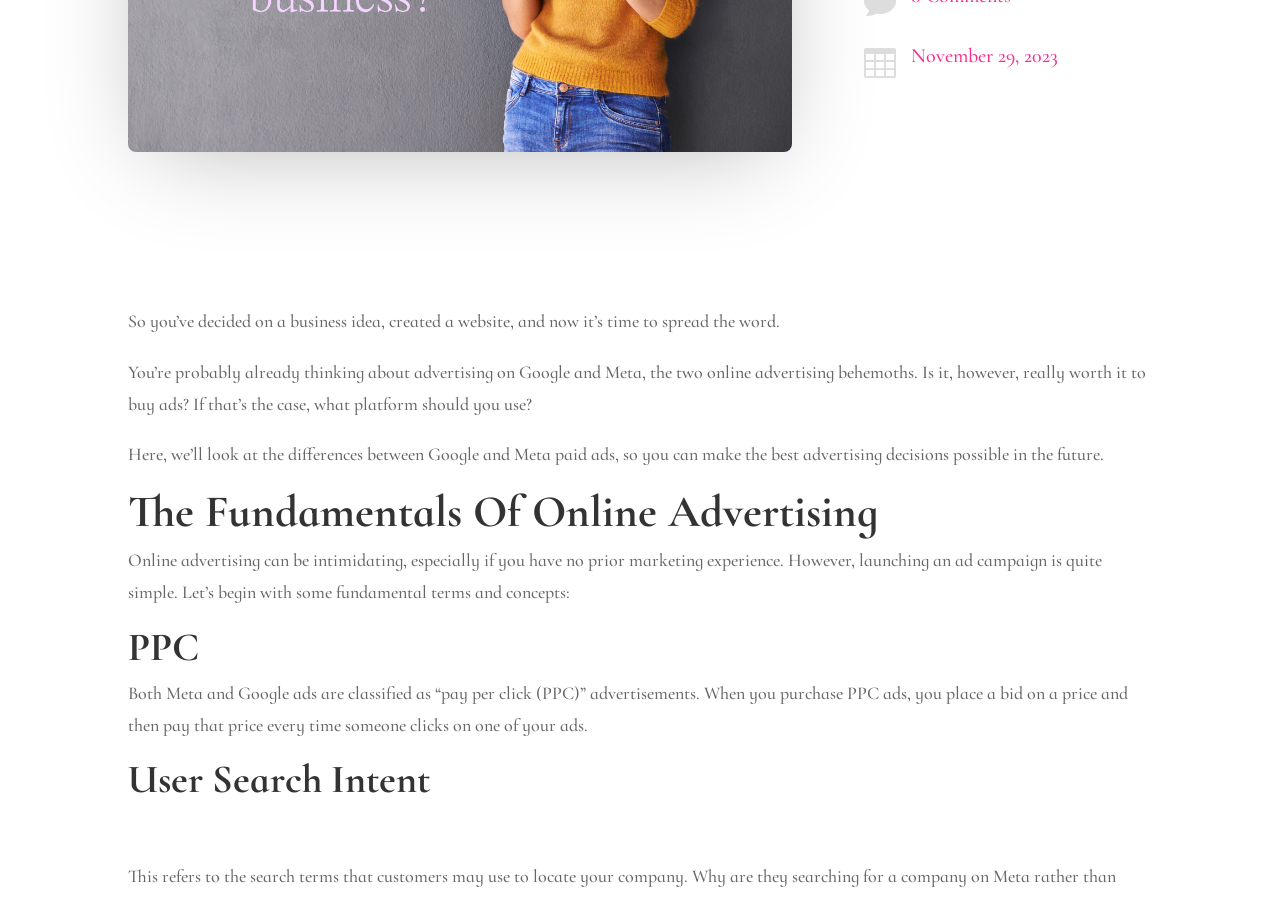Using the webpage screenshot and the element description All Things Social, determine the bounding box coordinates. Specify the coordinates in the format (top-left x, top-left y, bottom-right x, bottom-right y) with values ranging from 0 to 1.

[0.111, 0.558, 0.196, 0.579]